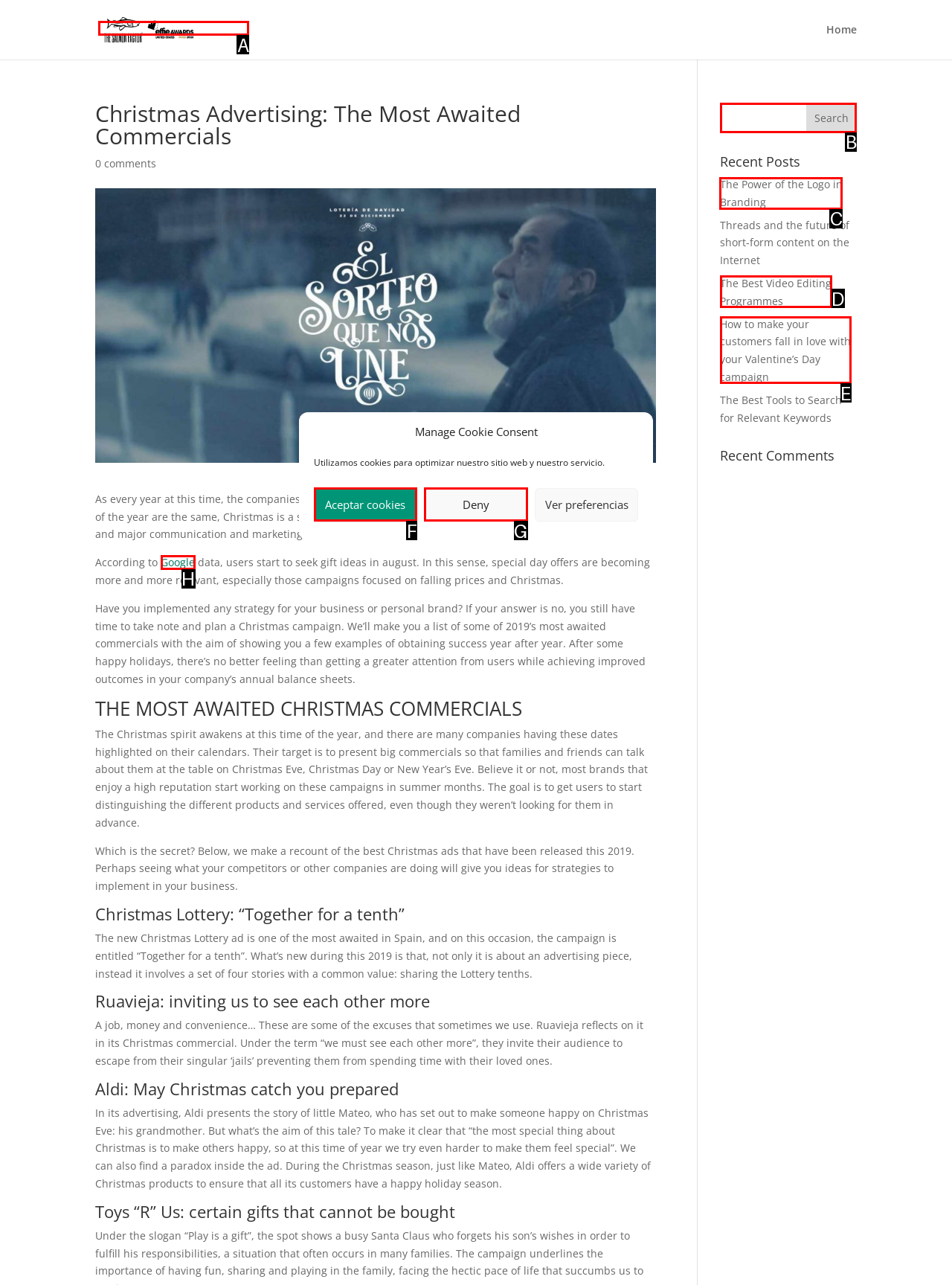What option should I click on to execute the task: Click on the 'The Power of the Logo in Branding' link? Give the letter from the available choices.

C